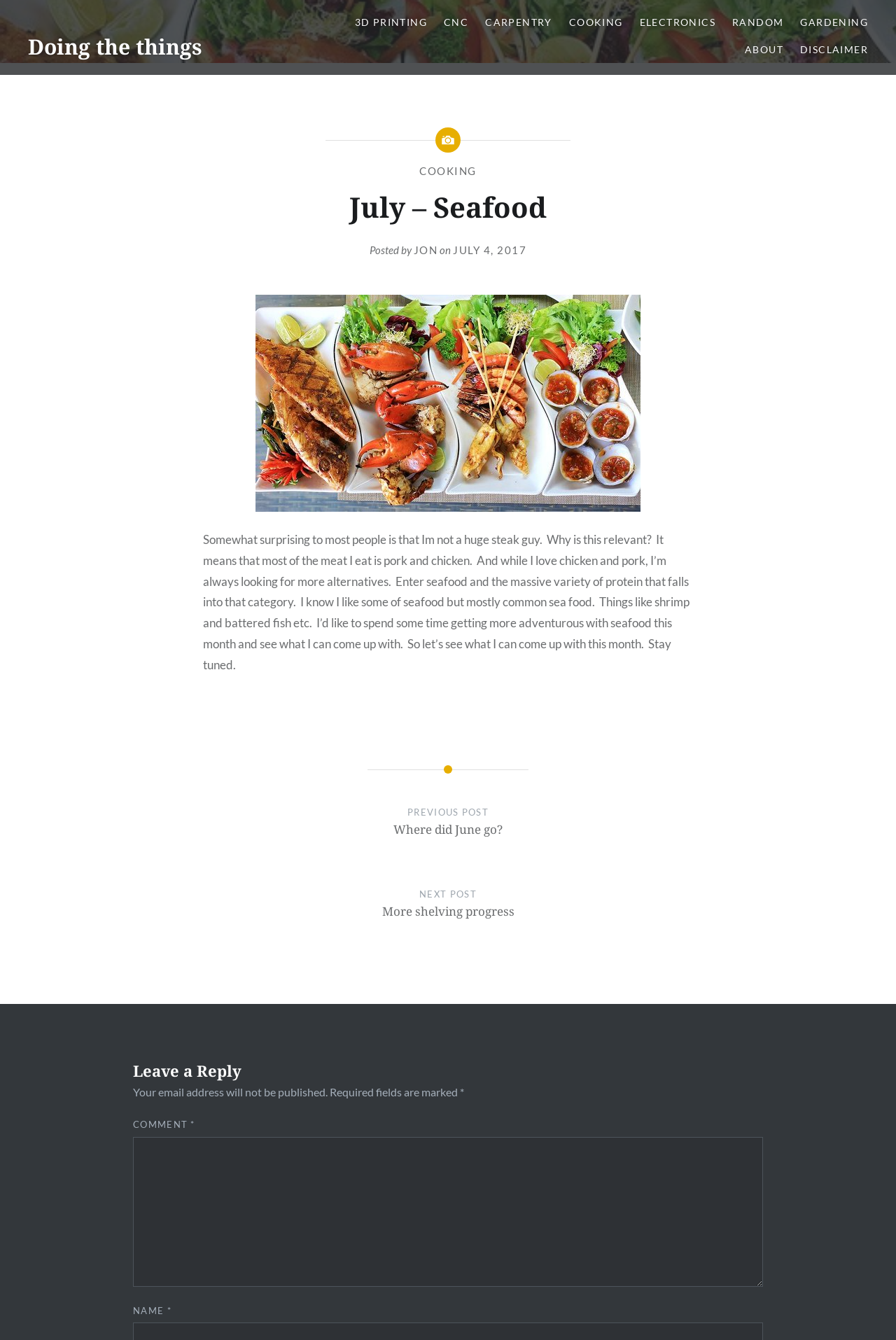Please respond to the question using a single word or phrase:
What is the author's name?

JON